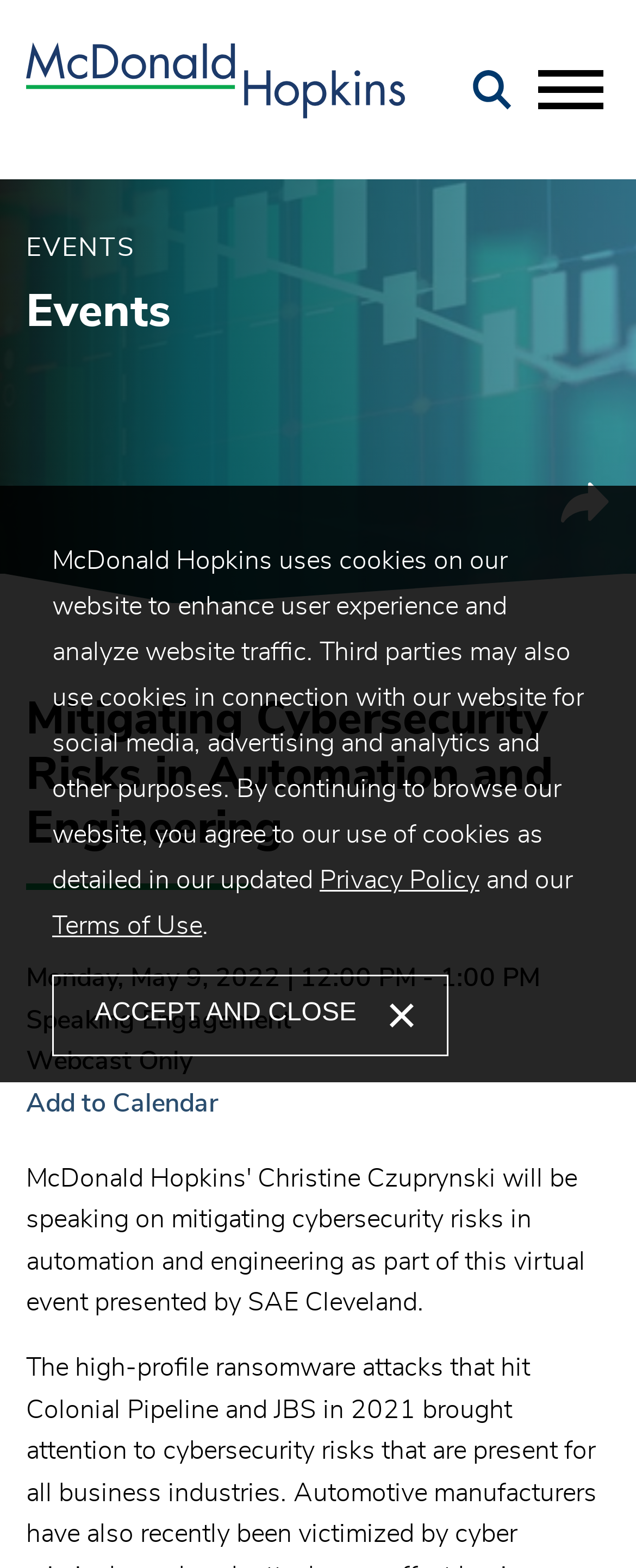Using details from the image, please answer the following question comprehensively:
What is the topic of the event?

The topic of the event can be found in the main content section of the webpage, where it is written as 'Mitigating Cybersecurity Risks in Automation and Engineering' in a heading.